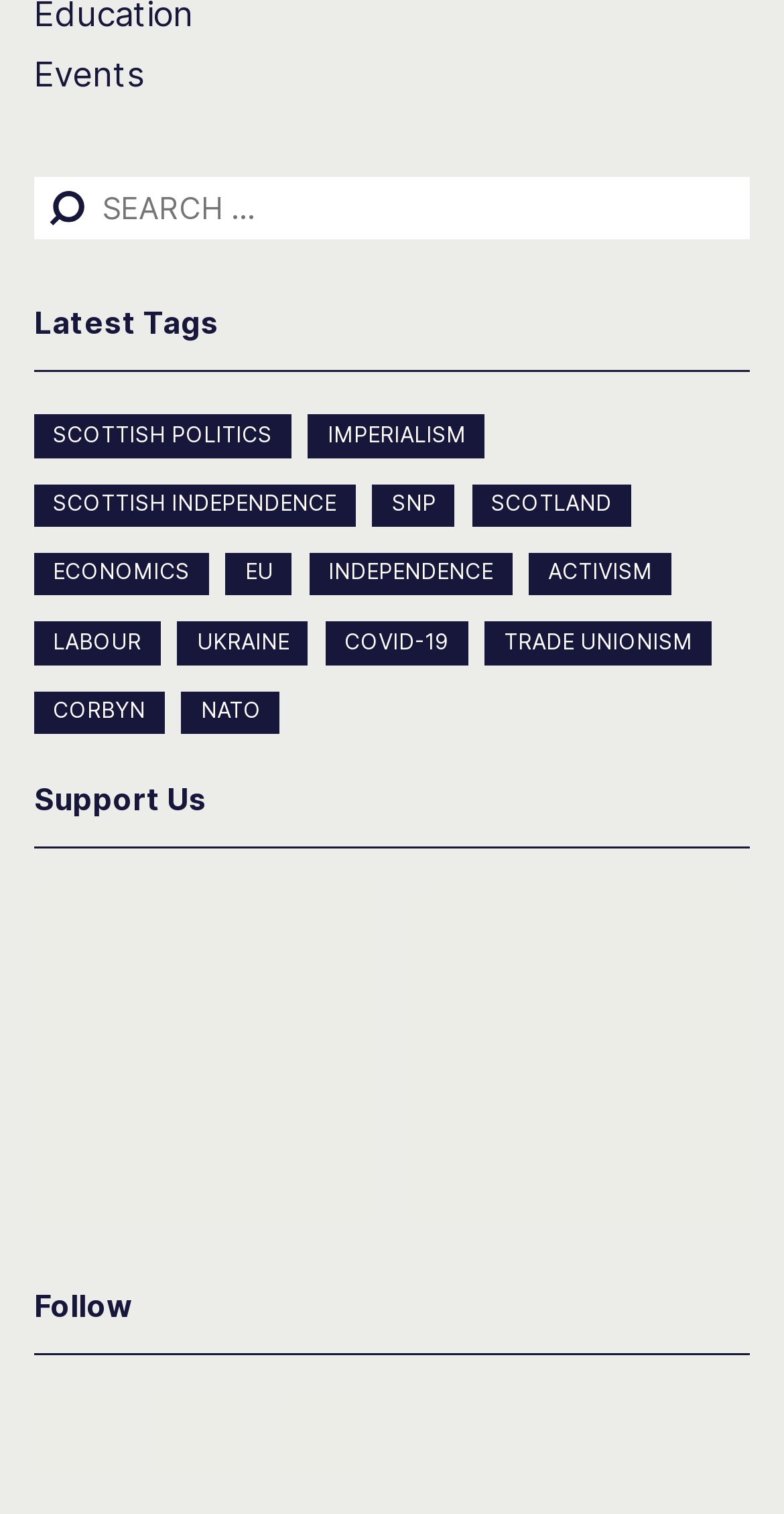Answer the question below in one word or phrase:
What is the text next to the search box?

Search for: